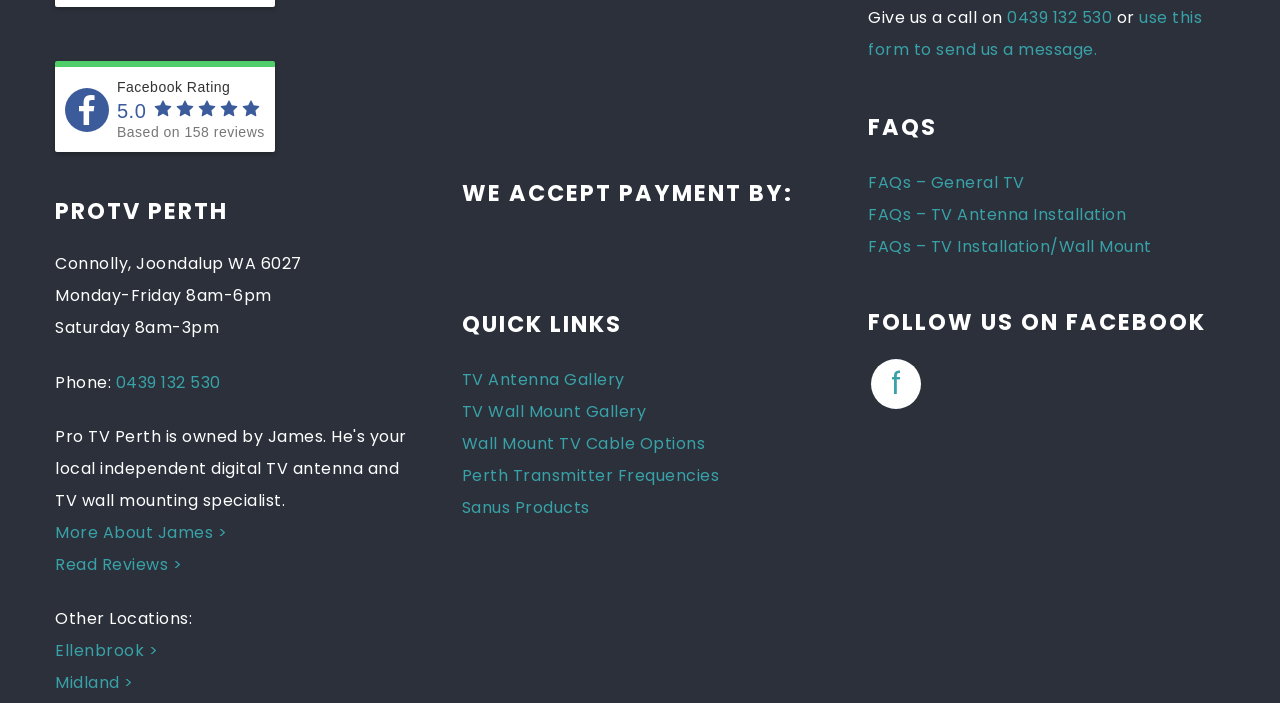Pinpoint the bounding box coordinates of the clickable element to carry out the following instruction: "Click the 'Ellenbrook >' link."

[0.043, 0.904, 0.322, 0.949]